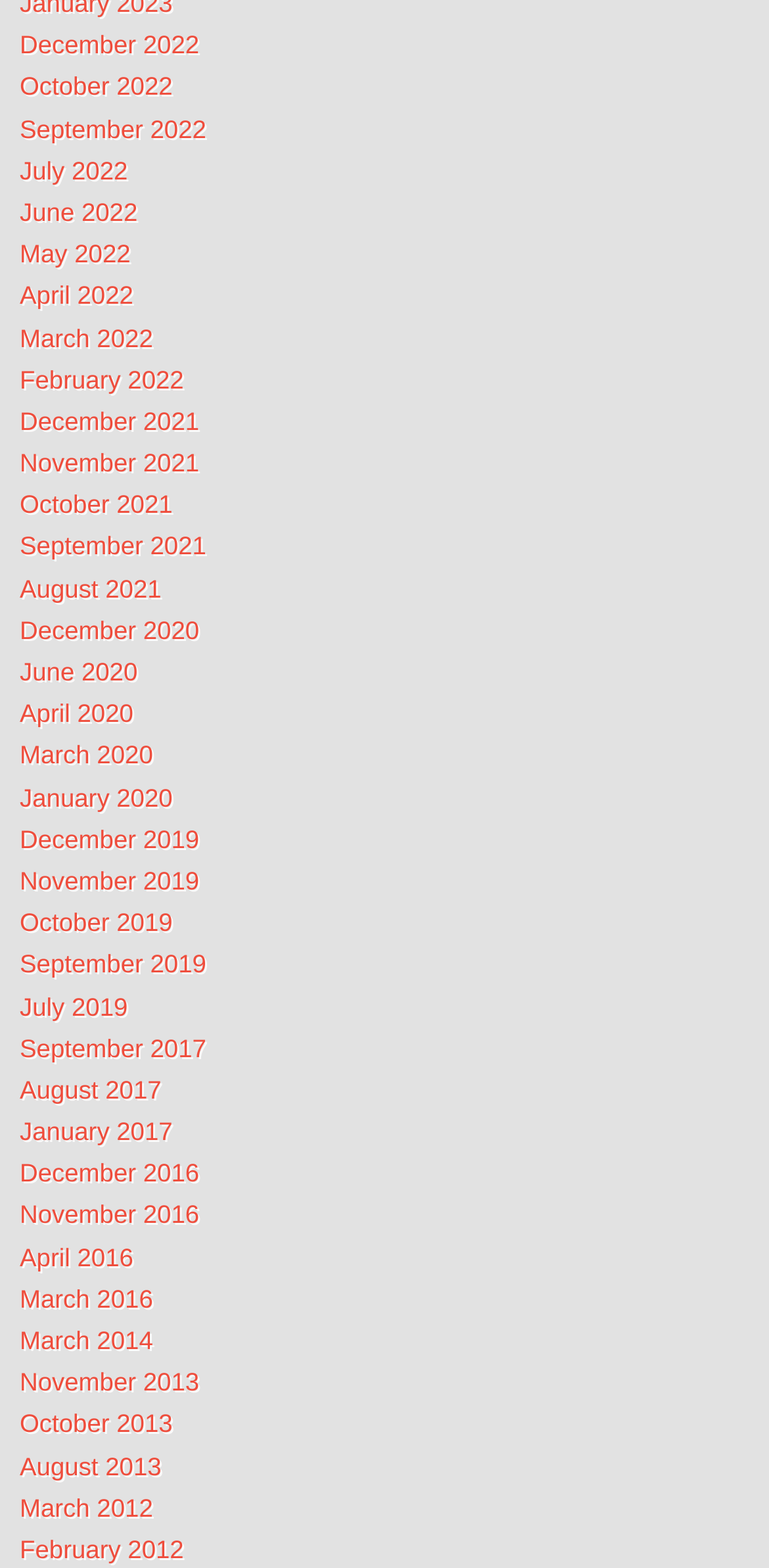Determine the bounding box for the described UI element: "February 2022".

[0.026, 0.232, 0.239, 0.251]